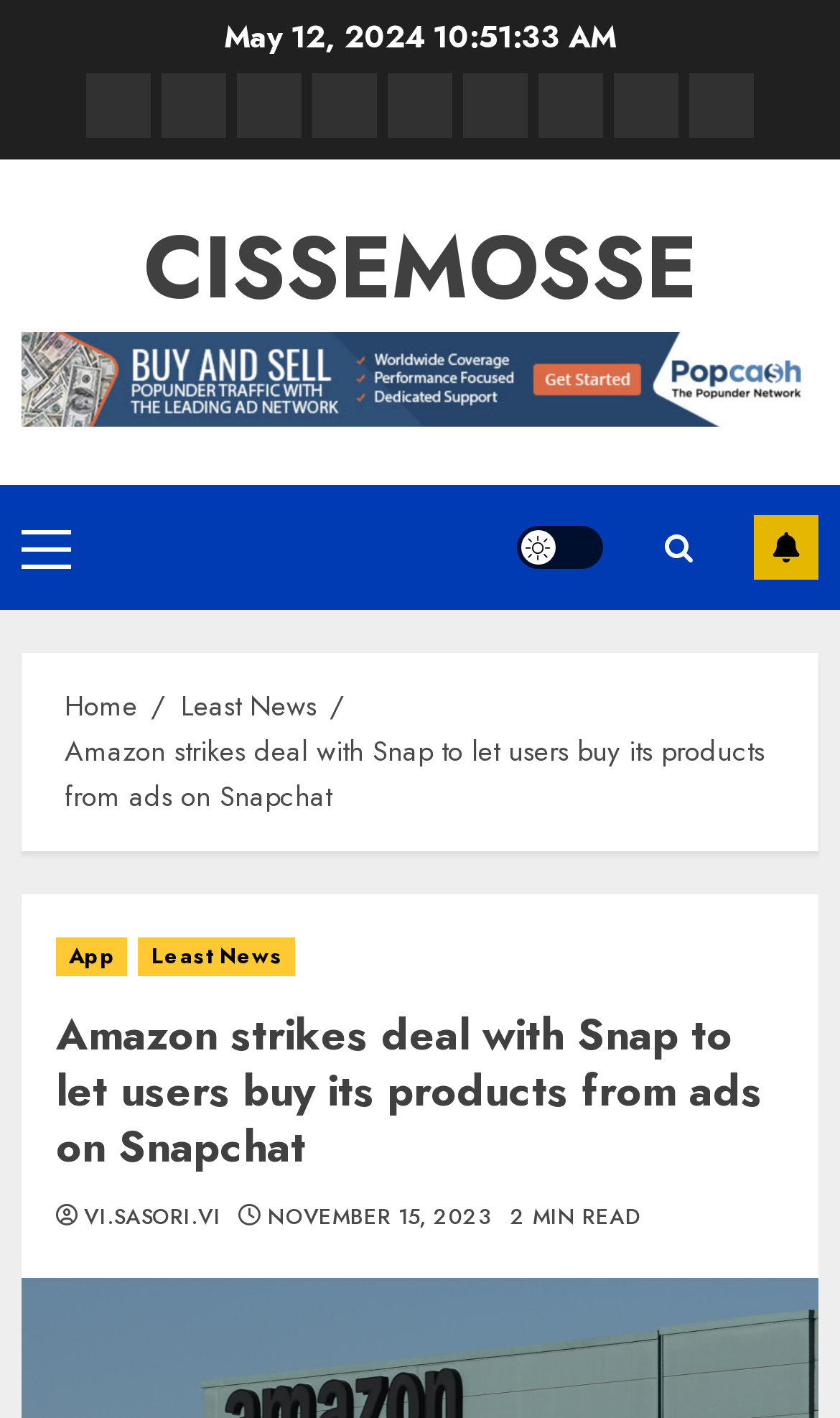Using details from the image, please answer the following question comprehensively:
What is the name of the author of the article?

The name of the author of the article can be found at the bottom of the webpage, where it says 'VI.SASORI.VI'.